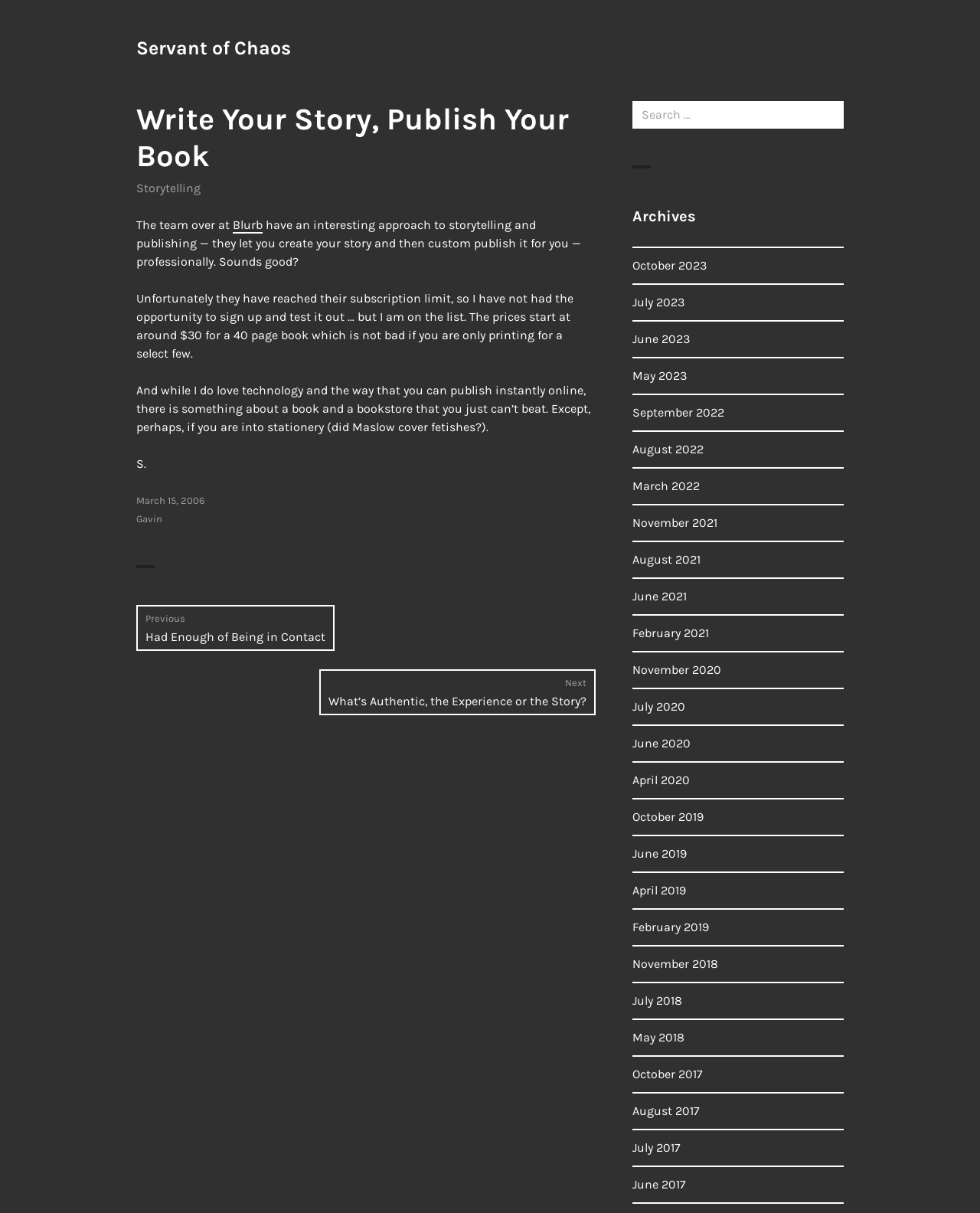Please find the bounding box coordinates of the element's region to be clicked to carry out this instruction: "Search for something".

[0.645, 0.083, 0.861, 0.106]